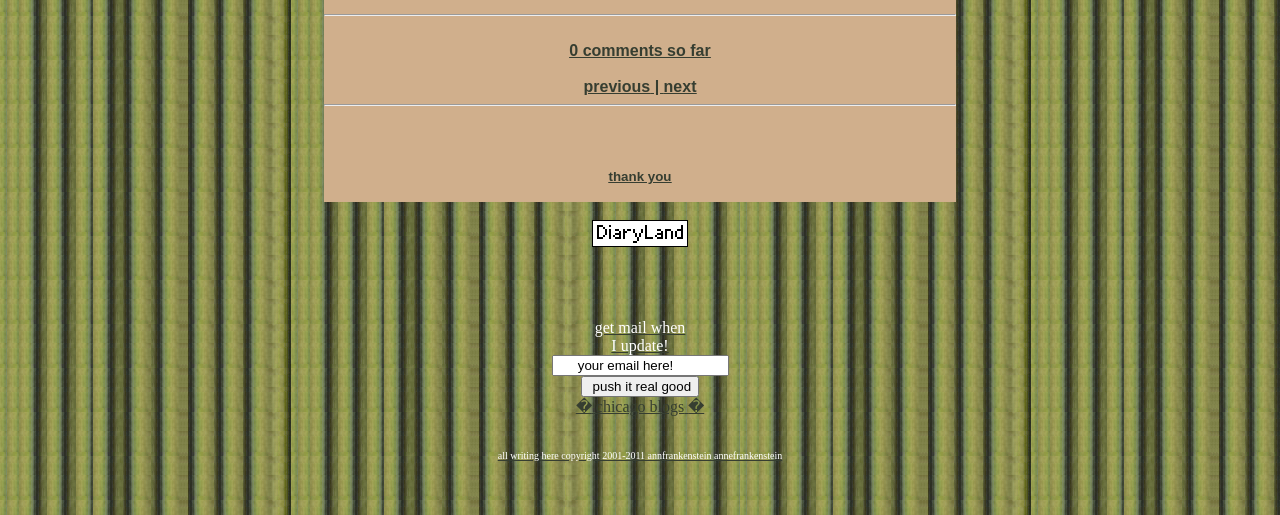How many sections are there in the webpage?
Based on the screenshot, give a detailed explanation to answer the question.

I analyzed the webpage structure and found three distinct sections: a navigation section at the top, a content section in the middle, and a footer section at the bottom. These sections are separated by horizontal separators, which helps to distinguish them.